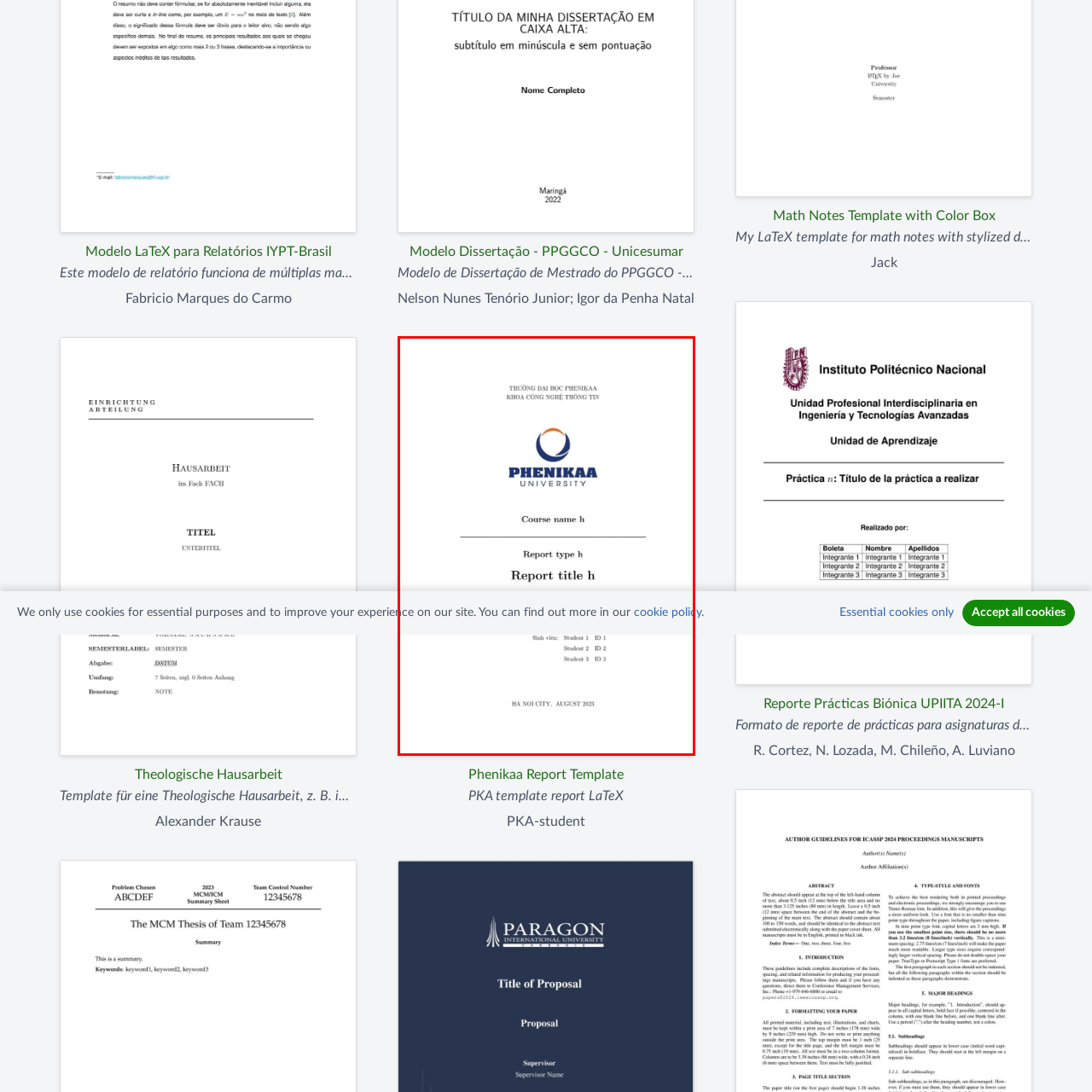In what city was the report template used?
Examine the image inside the red bounding box and give an in-depth answer to the question, using the visual evidence provided.

The date at the bottom of the template indicates 'HA NOI CITY, AUGUST 2023', establishing the template's relevance for recent use in HA NOI CITY.